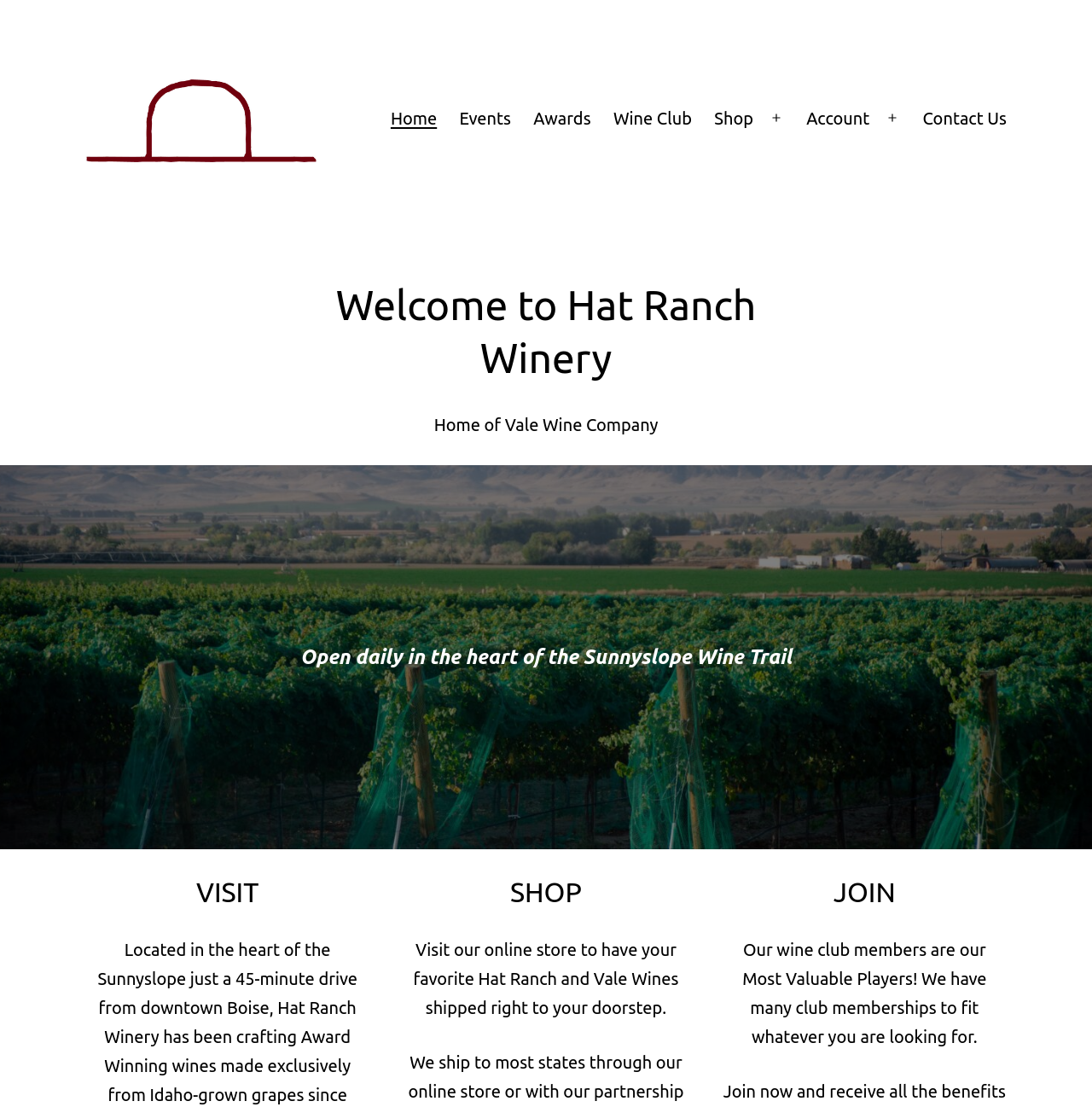Please find the bounding box for the UI component described as follows: "Contact Us".

[0.835, 0.088, 0.932, 0.127]